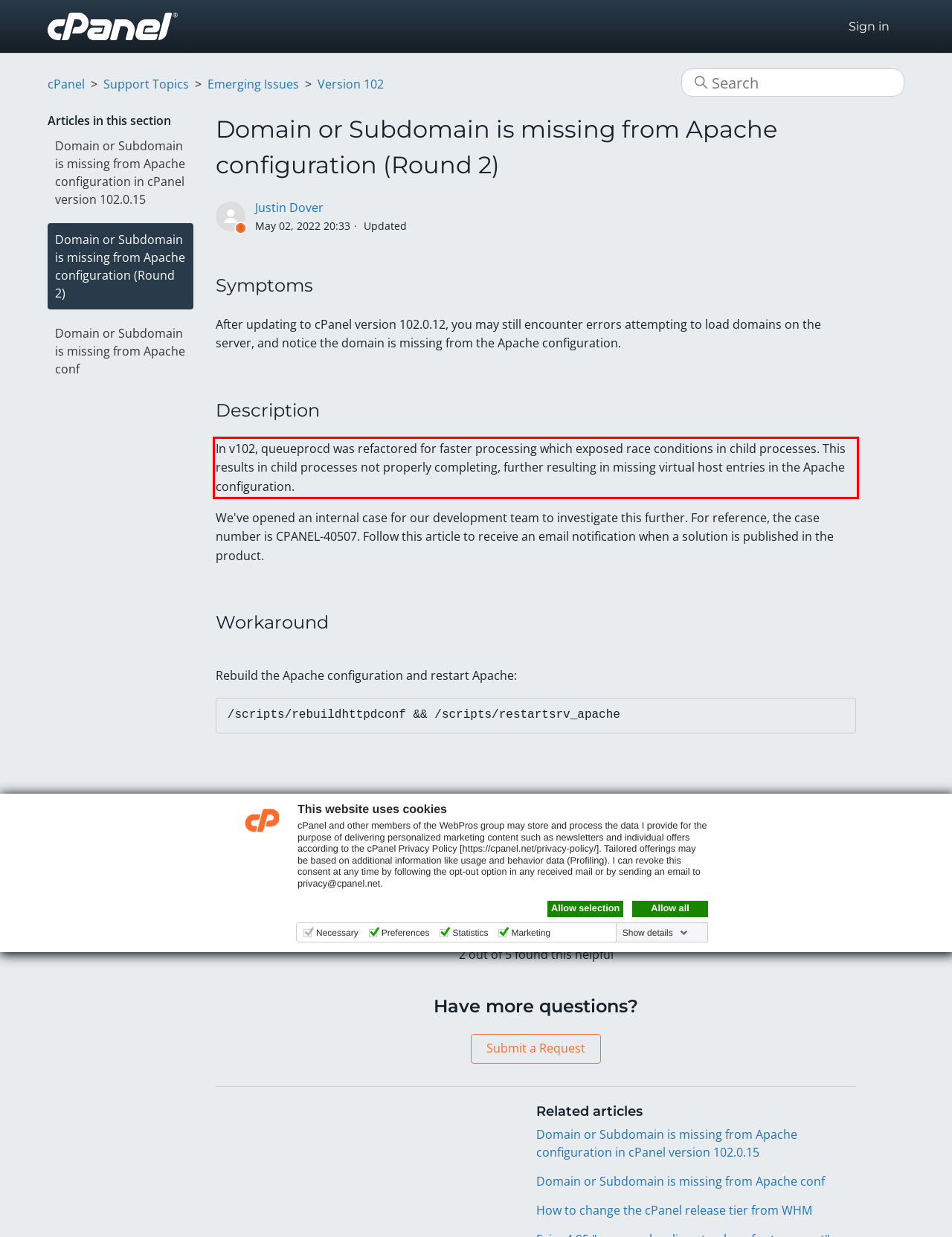You are provided with a screenshot of a webpage featuring a red rectangle bounding box. Extract the text content within this red bounding box using OCR.

In v102, queueprocd was refactored for faster processing which exposed race conditions in child processes. This results in child processes not properly completing, further resulting in missing virtual host entries in the Apache configuration.